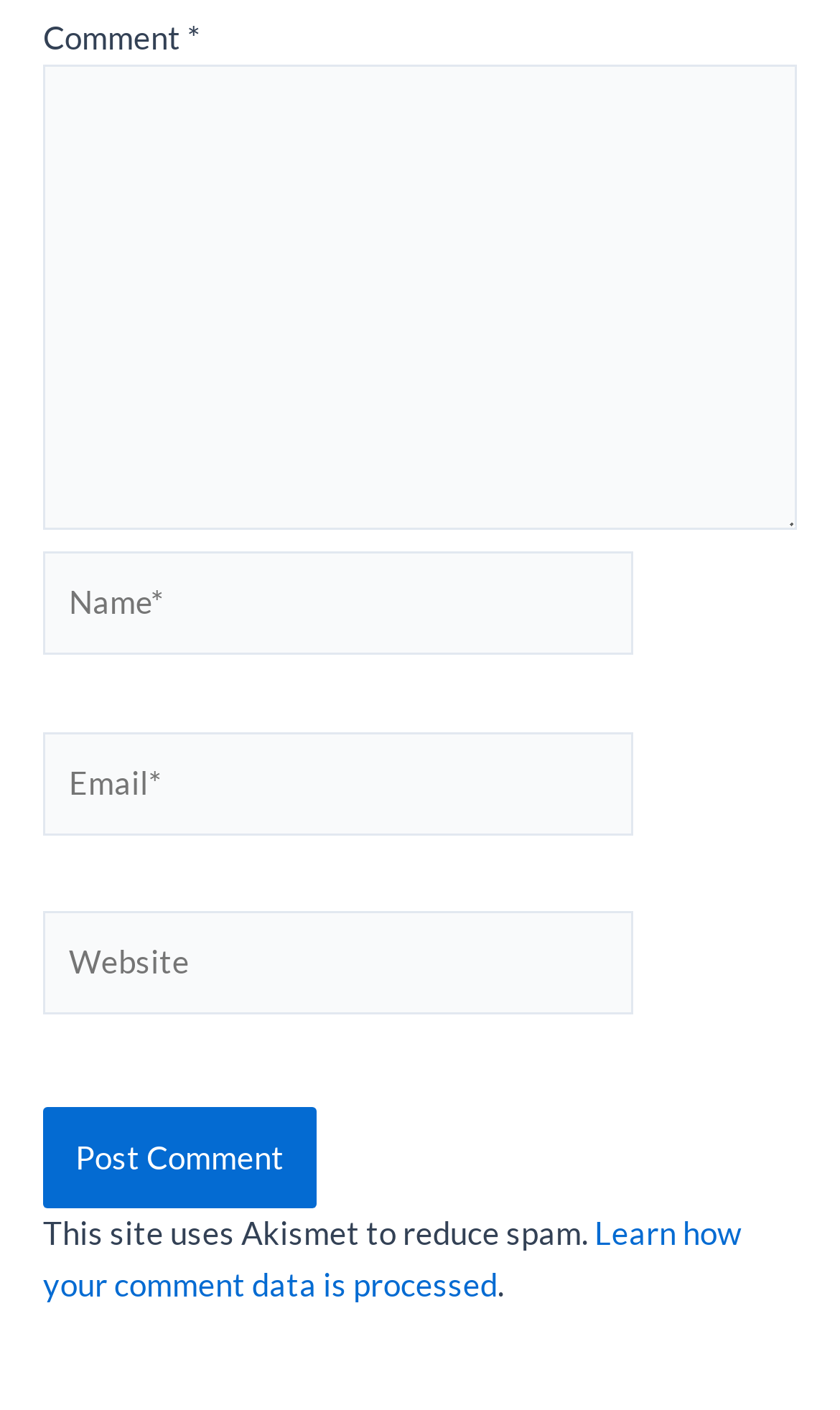What is the purpose of the link at the bottom of the webpage?
Provide a thorough and detailed answer to the question.

The link at the bottom of the webpage is labeled 'Learn how your comment data is processed', indicating that it is meant to provide information to users about how their comment data is processed by the website.